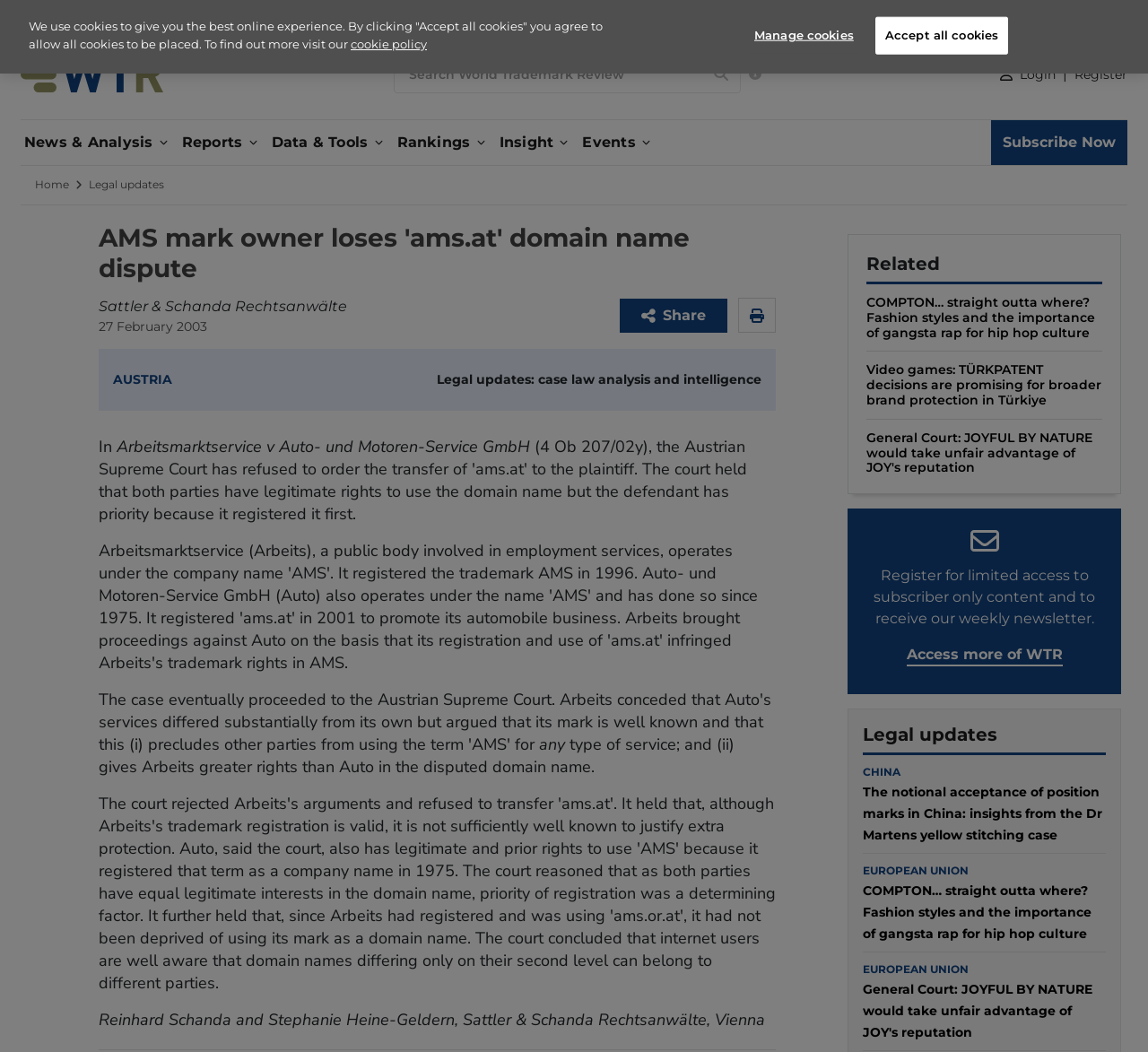Predict the bounding box coordinates of the area that should be clicked to accomplish the following instruction: "Share". The bounding box coordinates should consist of four float numbers between 0 and 1, i.e., [left, top, right, bottom].

[0.54, 0.284, 0.634, 0.316]